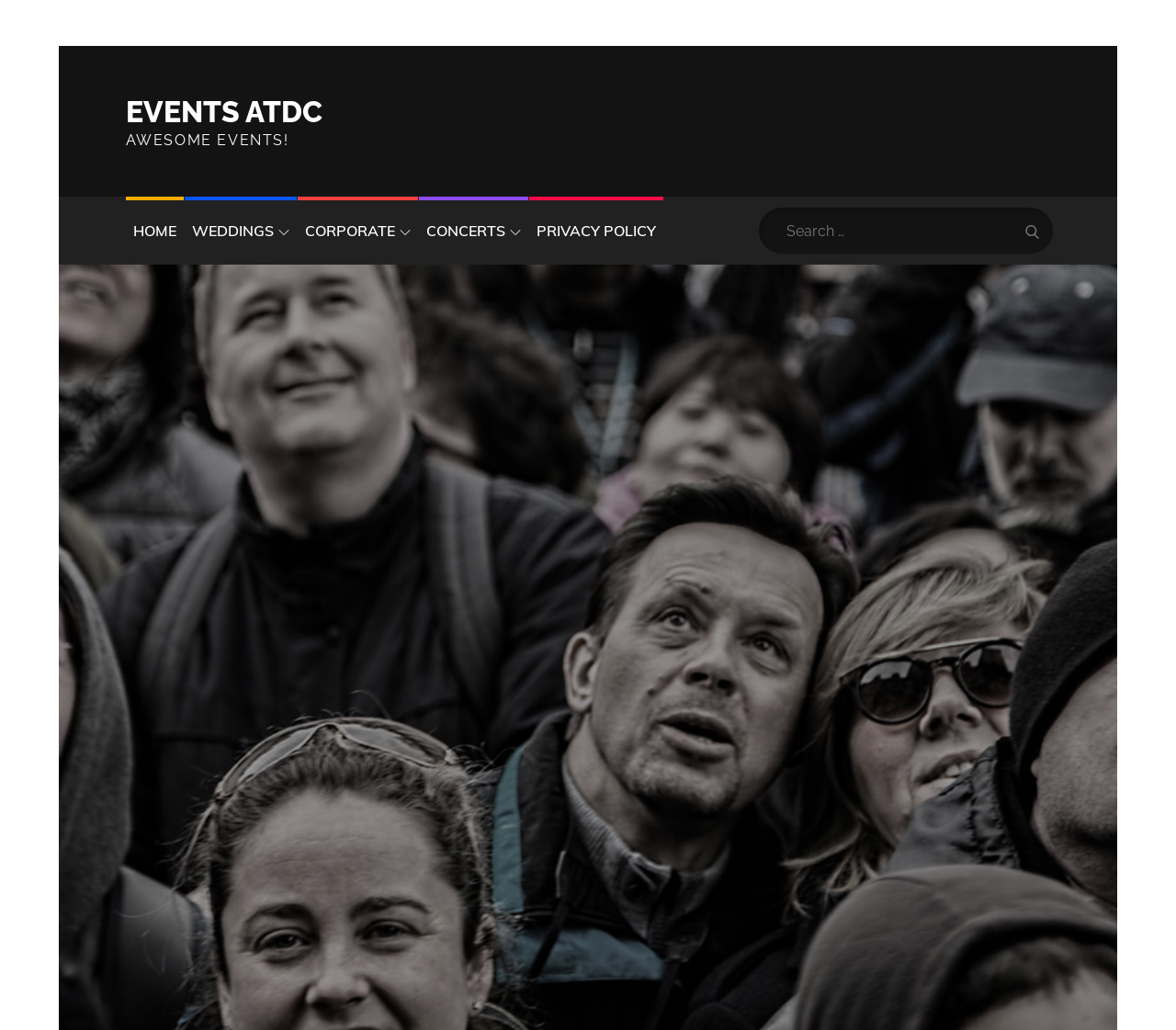Refer to the image and answer the question with as much detail as possible: What is the first menu item?

By examining the navigation menu, I found that the first link is 'HOME', which is located at the top-left corner of the menu.